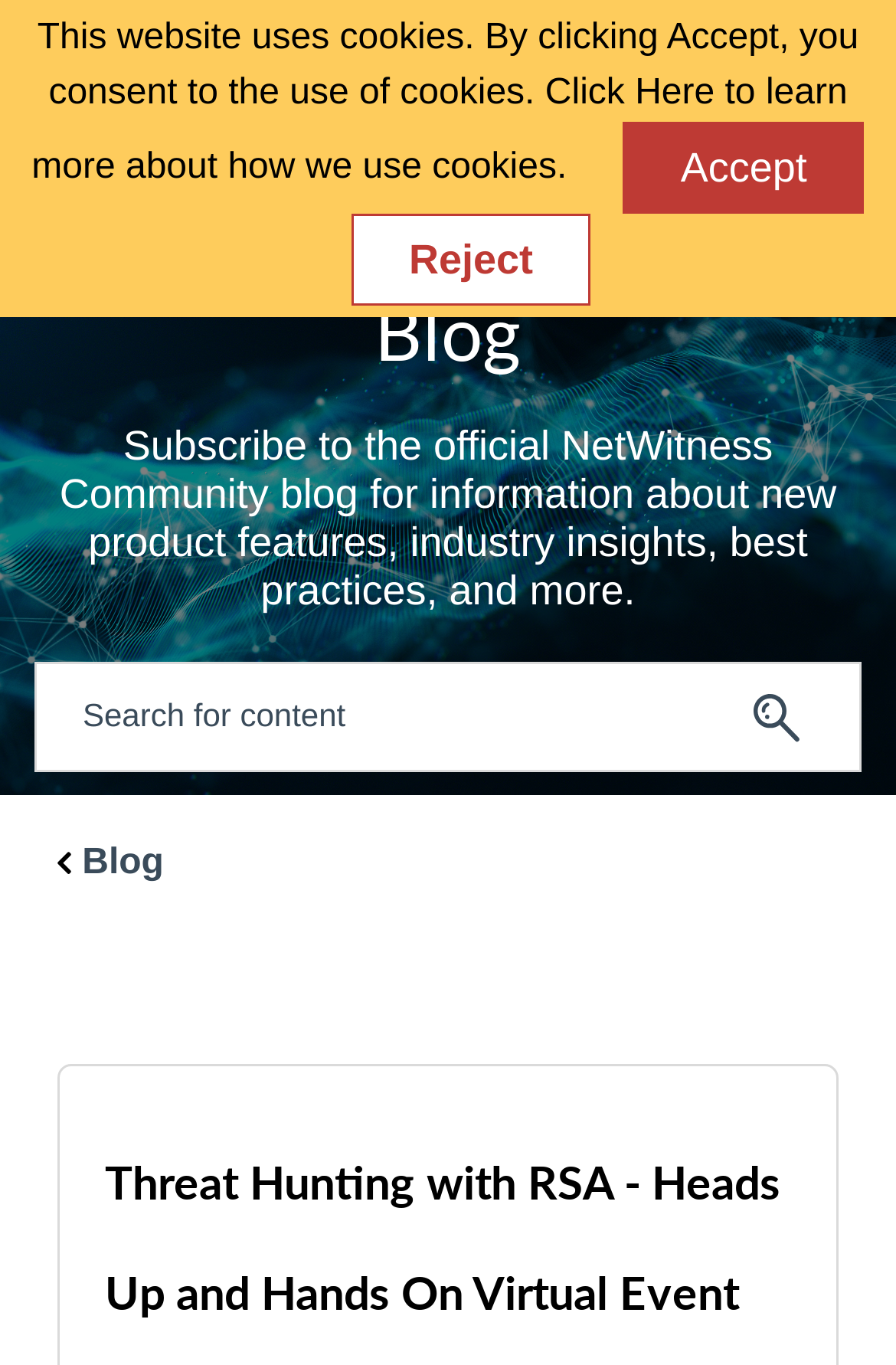What is the name of the community?
Analyze the image and deliver a detailed answer to the question.

I found the answer by looking at the heading element with the text 'NetWitness Community' which is located at the top of the webpage, indicating that it is the name of the community.